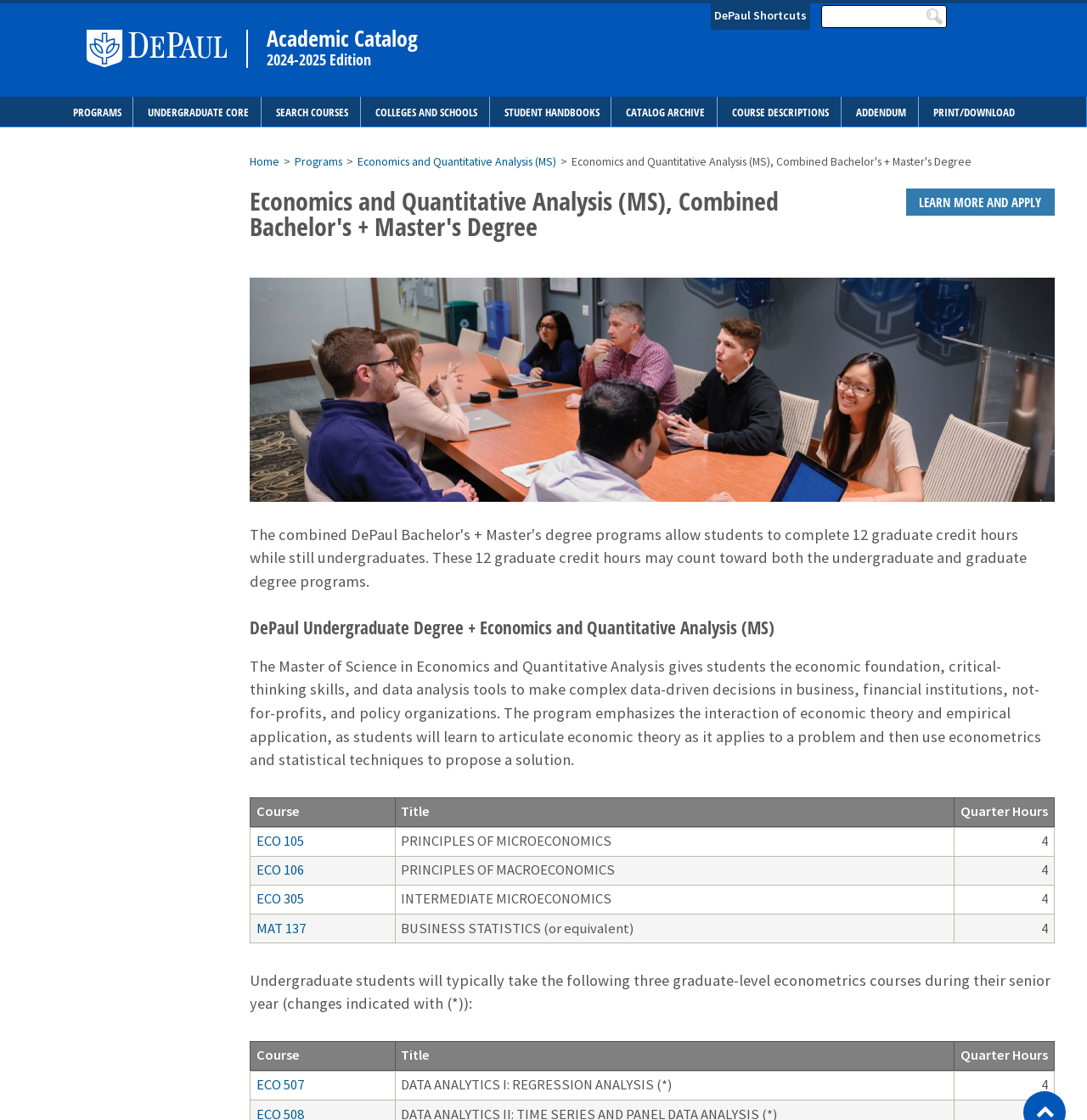Can you provide the bounding box coordinates for the element that should be clicked to implement the instruction: "Check out 'Sumi-e Vertebrae', ink brush, 12” x 12”"?

None